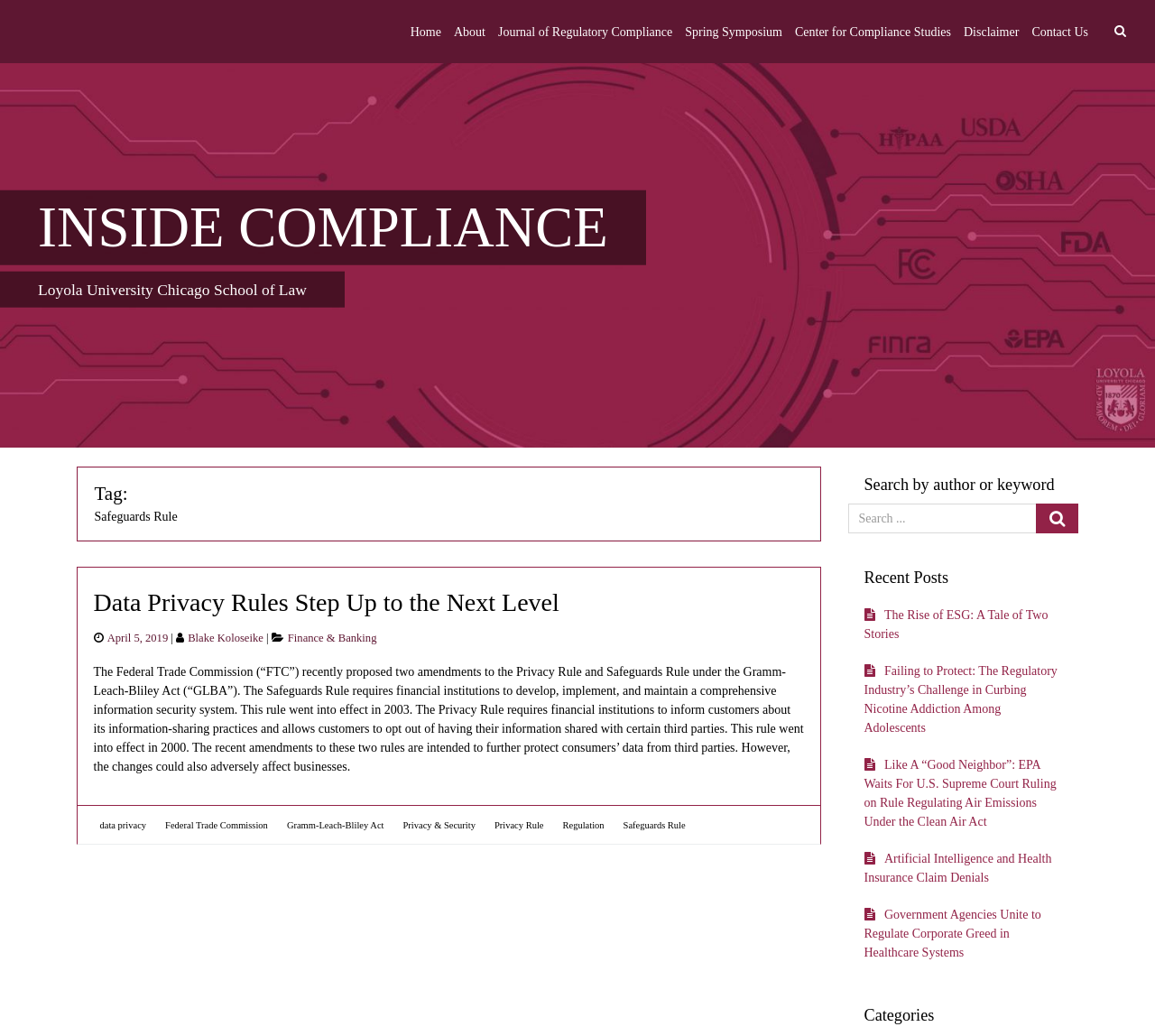Can you determine the bounding box coordinates of the area that needs to be clicked to fulfill the following instruction: "Search for a keyword"?

[0.734, 0.486, 0.898, 0.515]